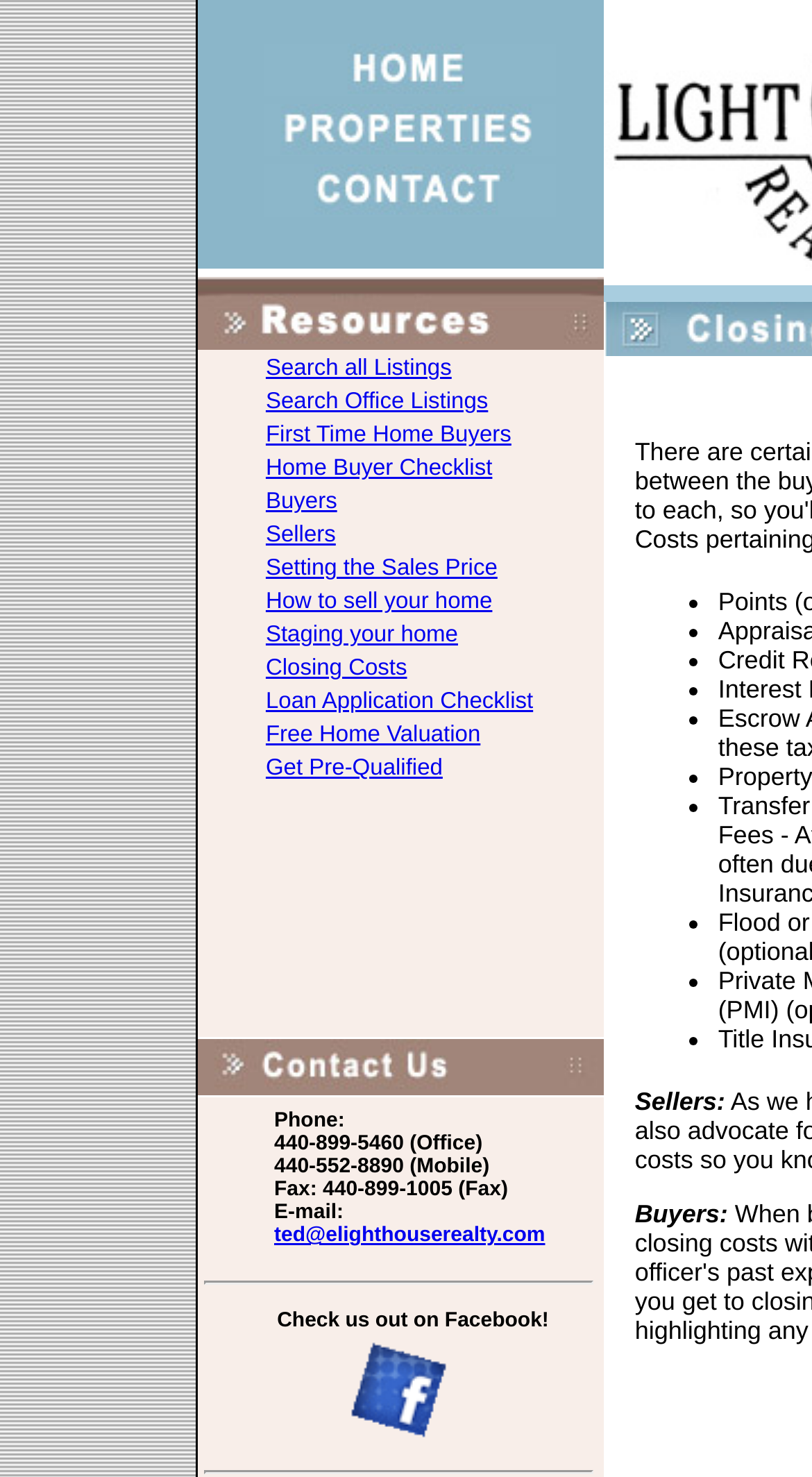What is the purpose of the table on this webpage?
Relying on the image, give a concise answer in one word or a brief phrase.

To provide resources and links